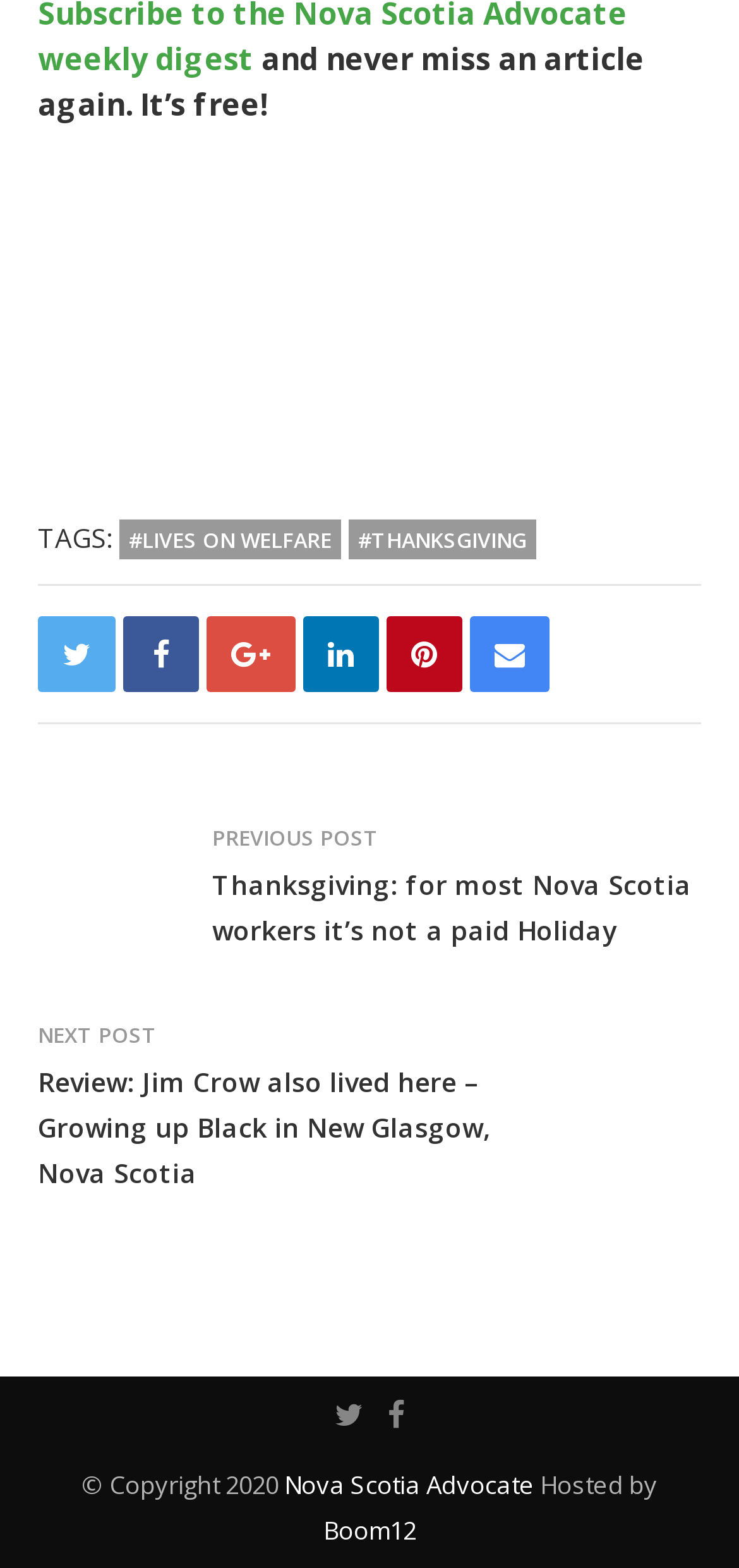Please respond in a single word or phrase: 
What is the name of the website?

Nova Scotia Advocate